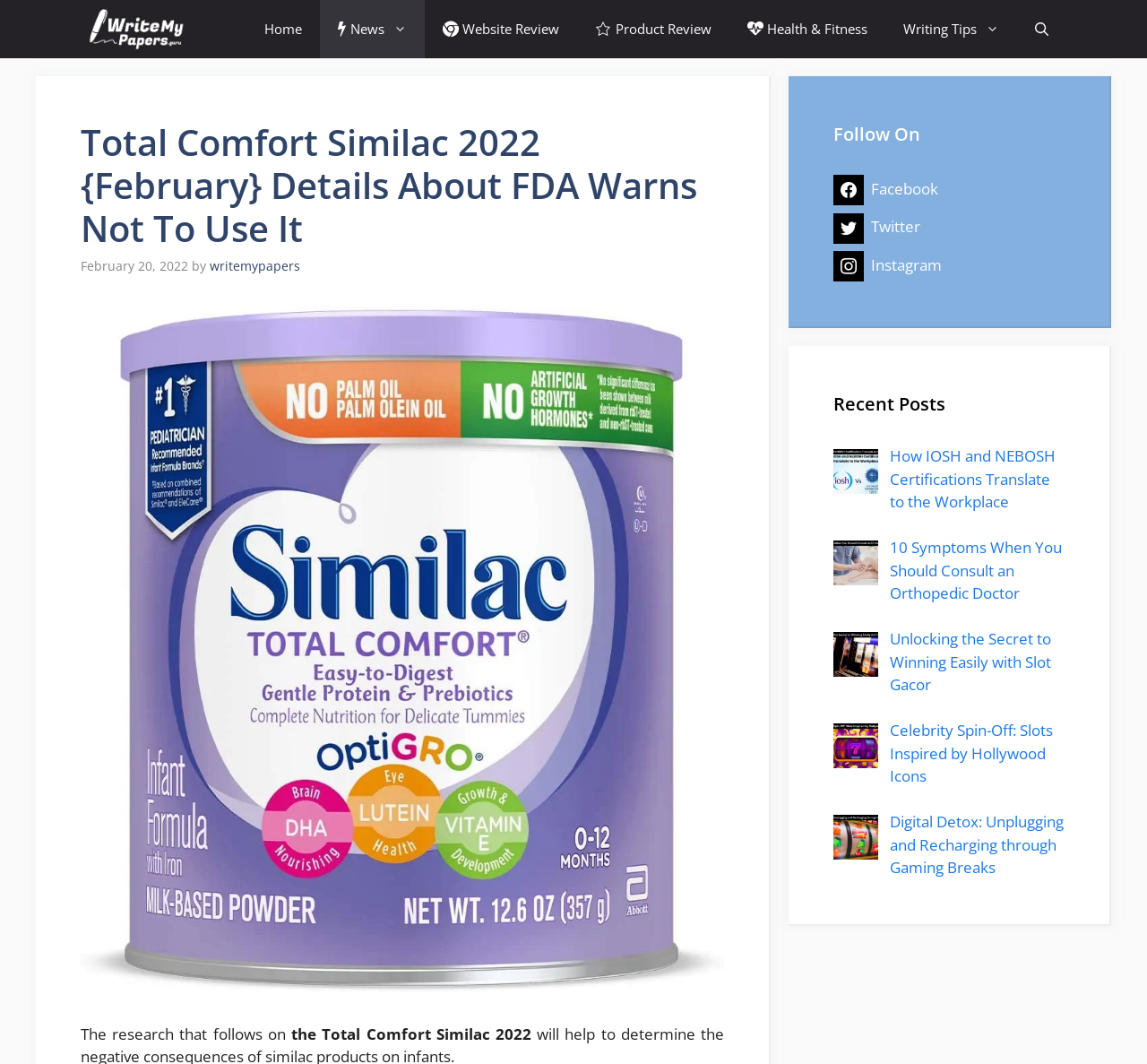Select the bounding box coordinates of the element I need to click to carry out the following instruction: "Search using the 'Open Search Bar' link".

[0.887, 0.0, 0.93, 0.055]